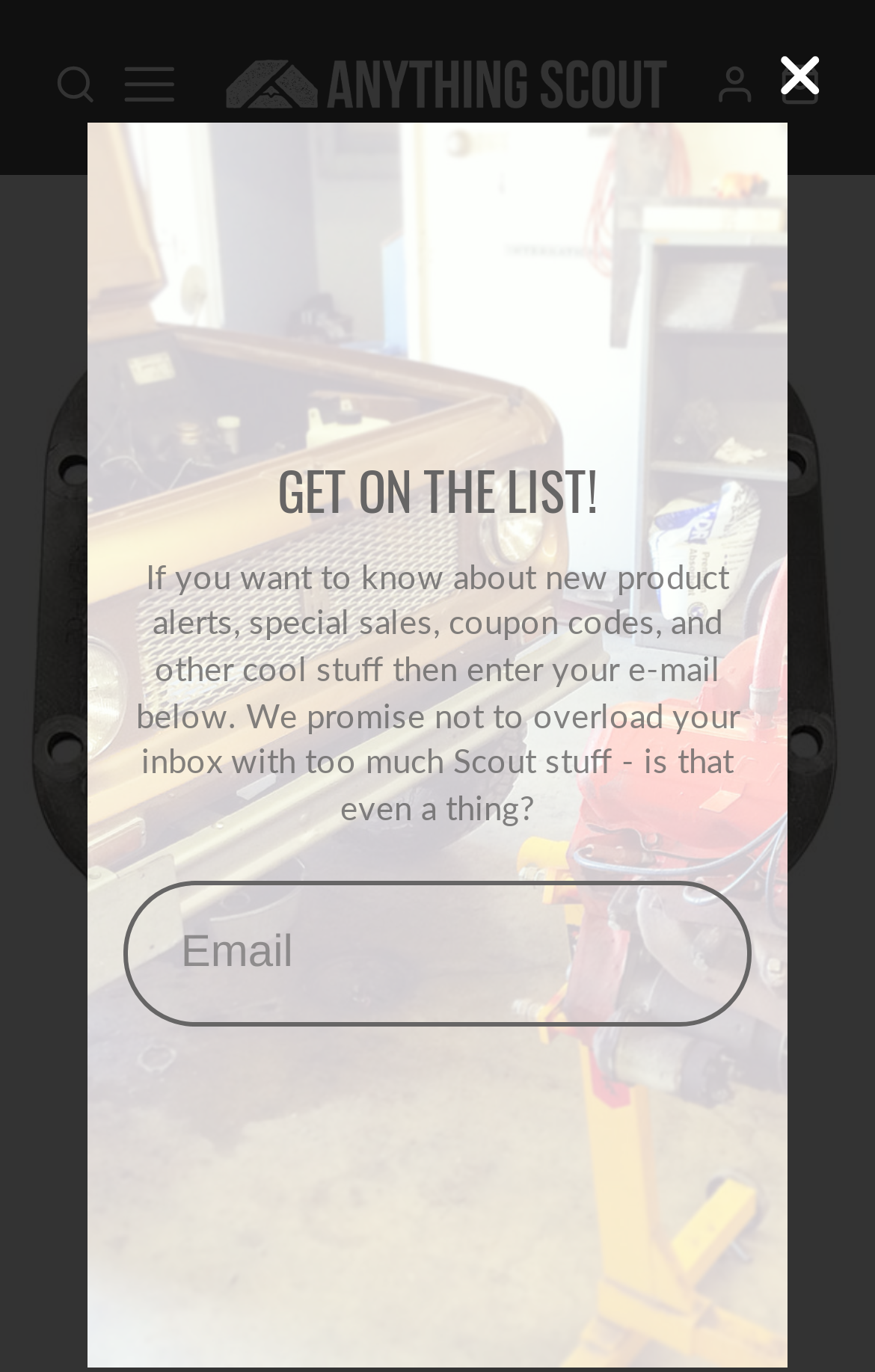Provide the bounding box coordinates for the UI element described in this sentence: "parent_node: GET ON THE LIST!". The coordinates should be four float values between 0 and 1, i.e., [left, top, right, bottom].

[0.828, 0.0, 1.0, 0.11]